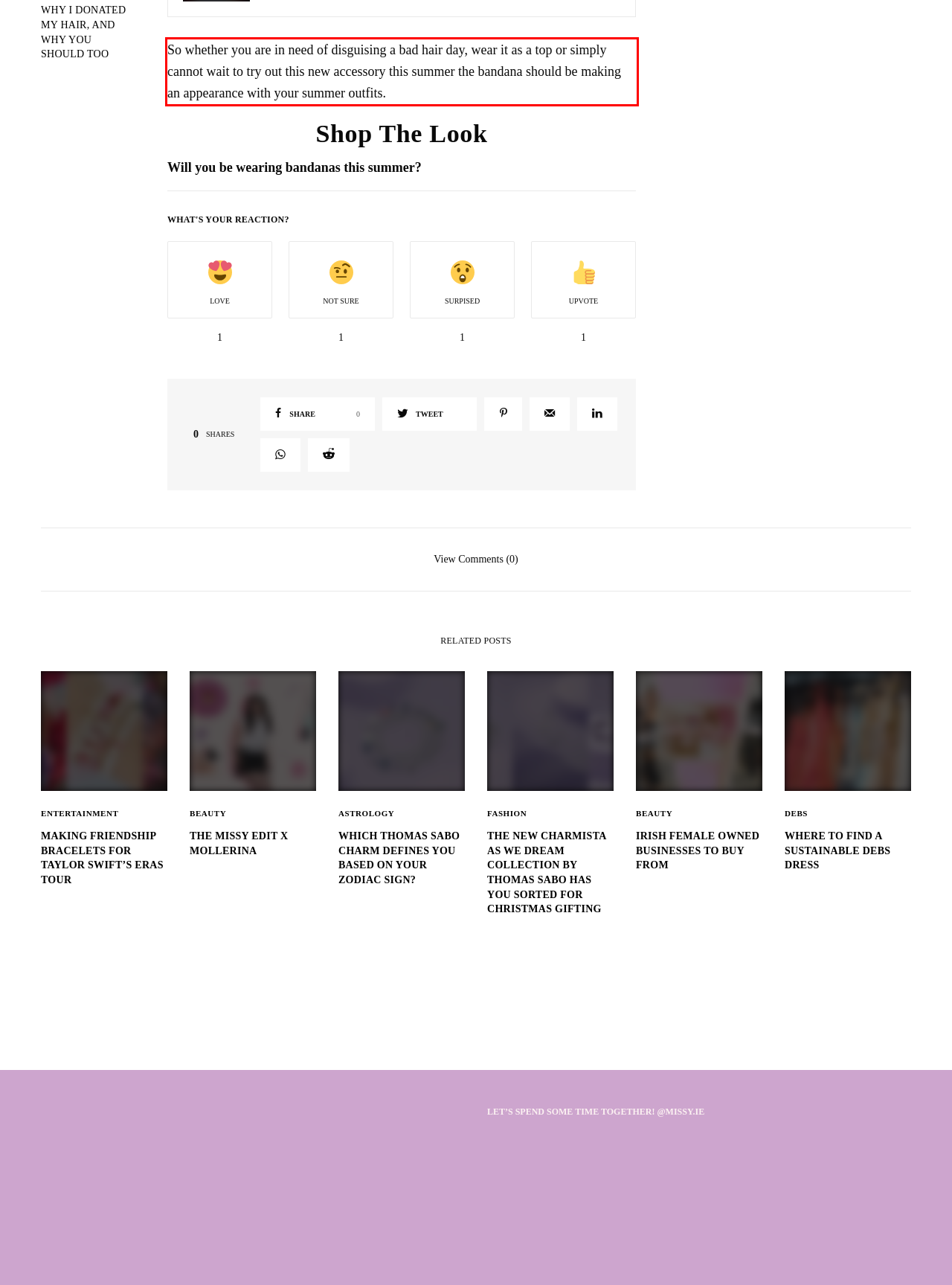You have a screenshot with a red rectangle around a UI element. Recognize and extract the text within this red bounding box using OCR.

So whether you are in need of disguising a bad hair day, wear it as a top or simply cannot wait to try out this new accessory this summer the bandana should be making an appearance with your summer outfits.